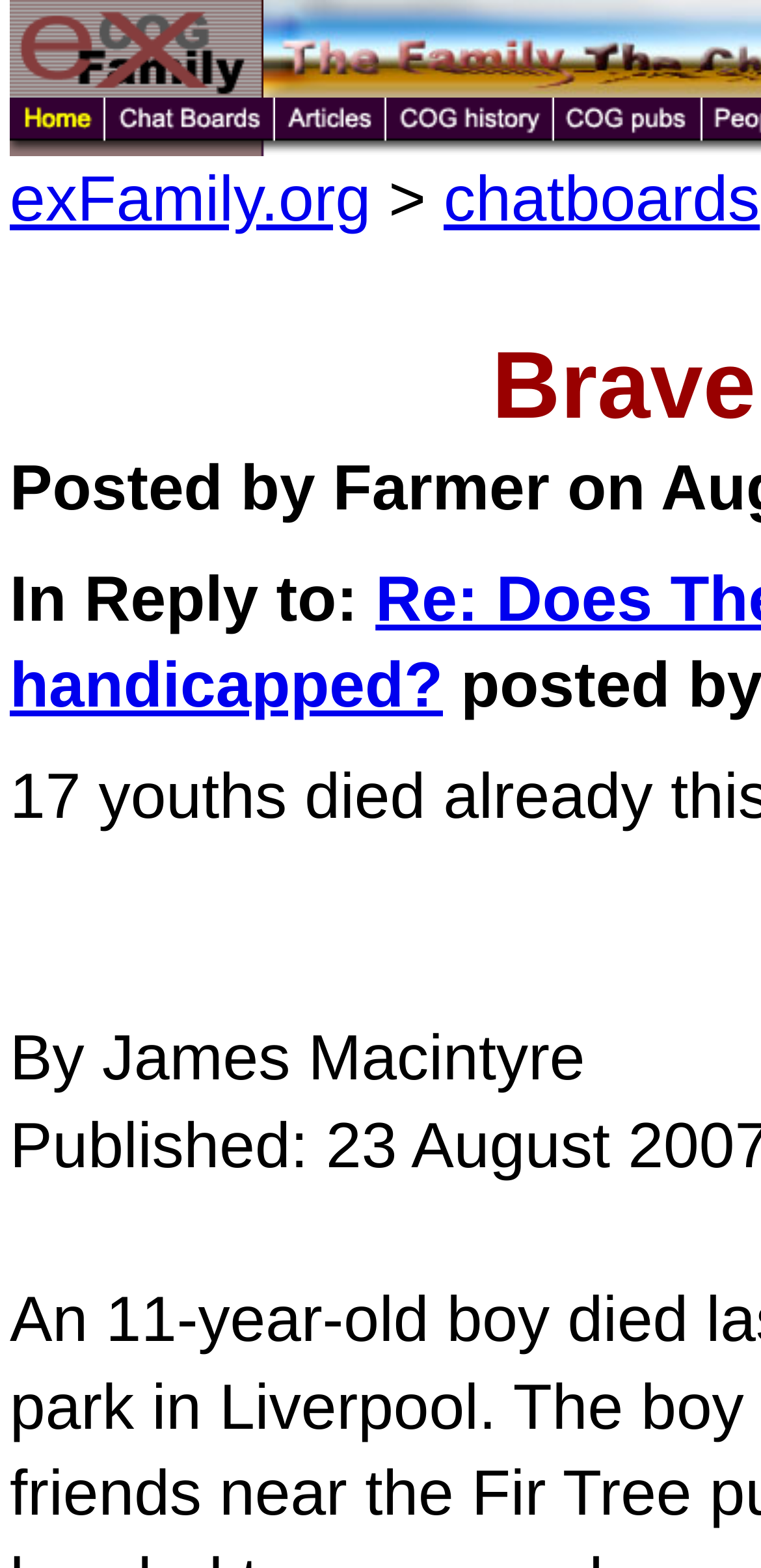Please answer the following question using a single word or phrase: 
How many links are there in the top menu?

5